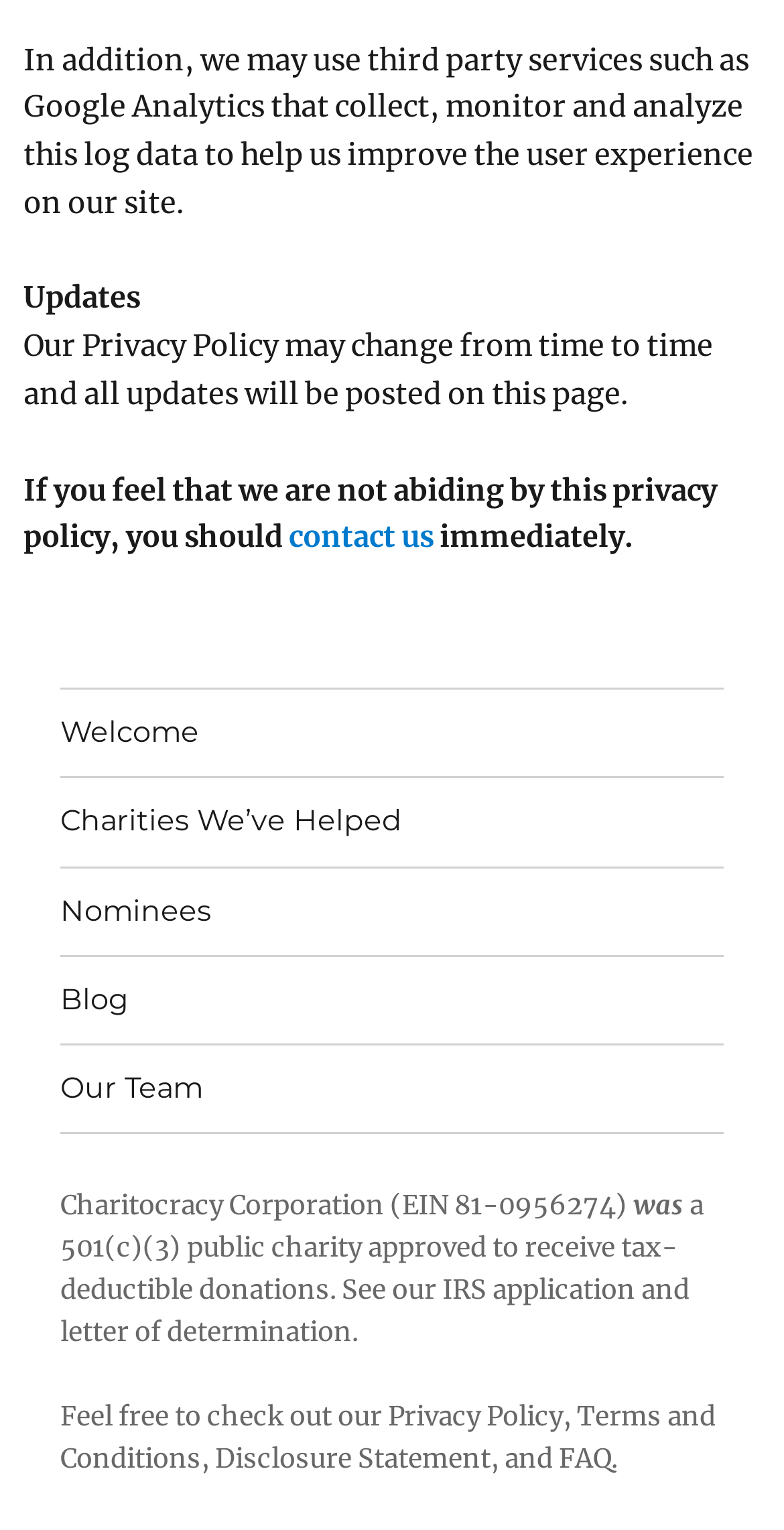Pinpoint the bounding box coordinates of the area that should be clicked to complete the following instruction: "read FAQ". The coordinates must be given as four float numbers between 0 and 1, i.e., [left, top, right, bottom].

[0.713, 0.943, 0.779, 0.965]